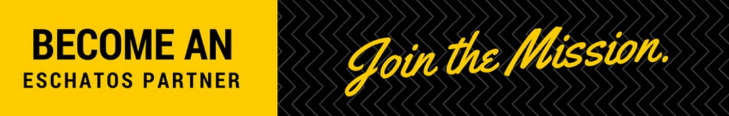What is the font style of the phrase 'Join the Mission'?
Please provide a detailed and thorough answer to the question.

The font style of the phrase 'Join the Mission' is a dynamic script because the caption describes it as being written in a dynamic script, which adds a personal and motivational touch to the invitation.